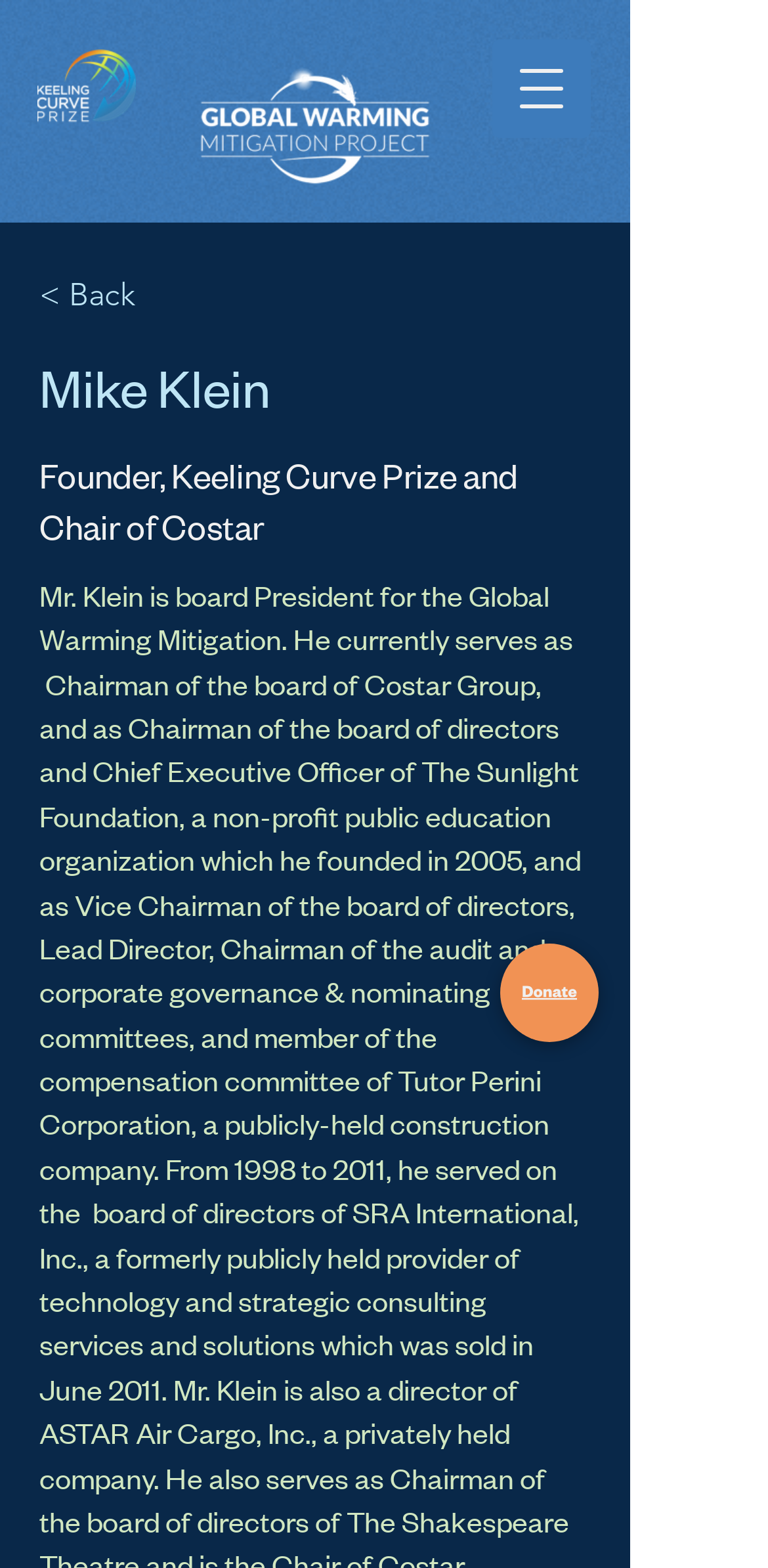Please reply with a single word or brief phrase to the question: 
What is the name of the person on this webpage?

Mike Klein